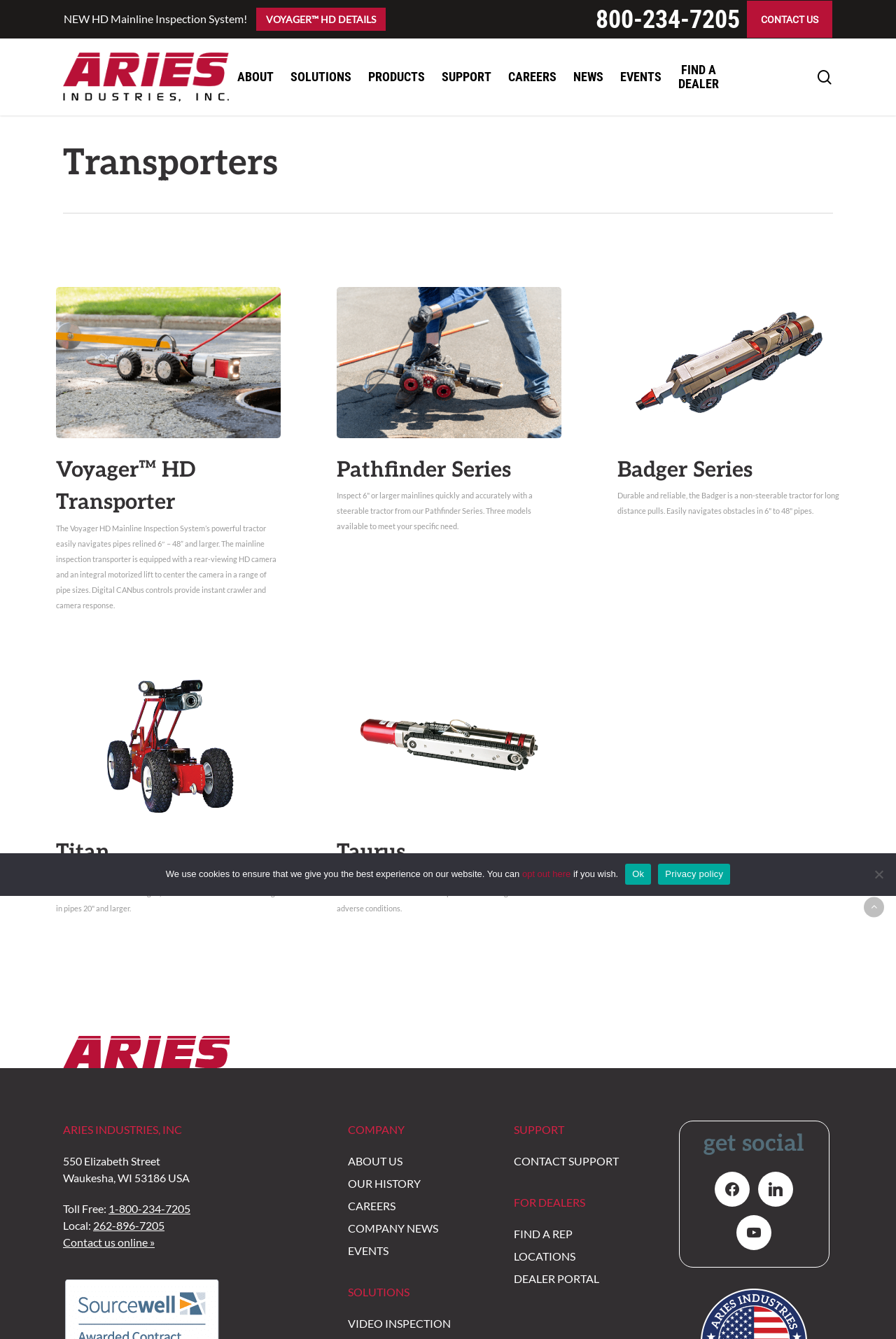Determine the bounding box coordinates of the clickable element necessary to fulfill the instruction: "Contact us". Provide the coordinates as four float numbers within the 0 to 1 range, i.e., [left, top, right, bottom].

[0.834, 0.001, 0.929, 0.028]